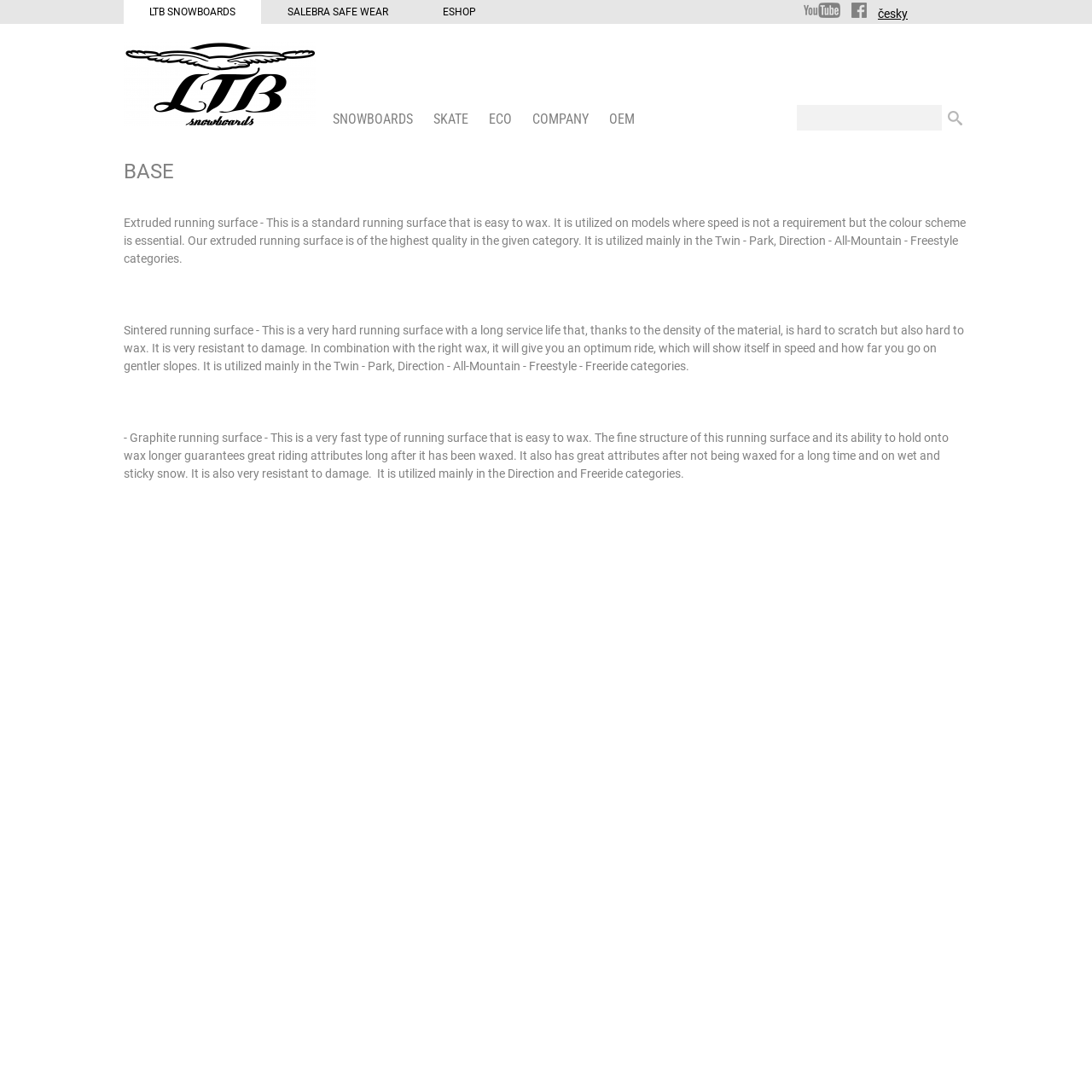Determine the bounding box coordinates of the region that needs to be clicked to achieve the task: "Click on LTB SNOWBOARDS".

[0.113, 0.0, 0.239, 0.022]